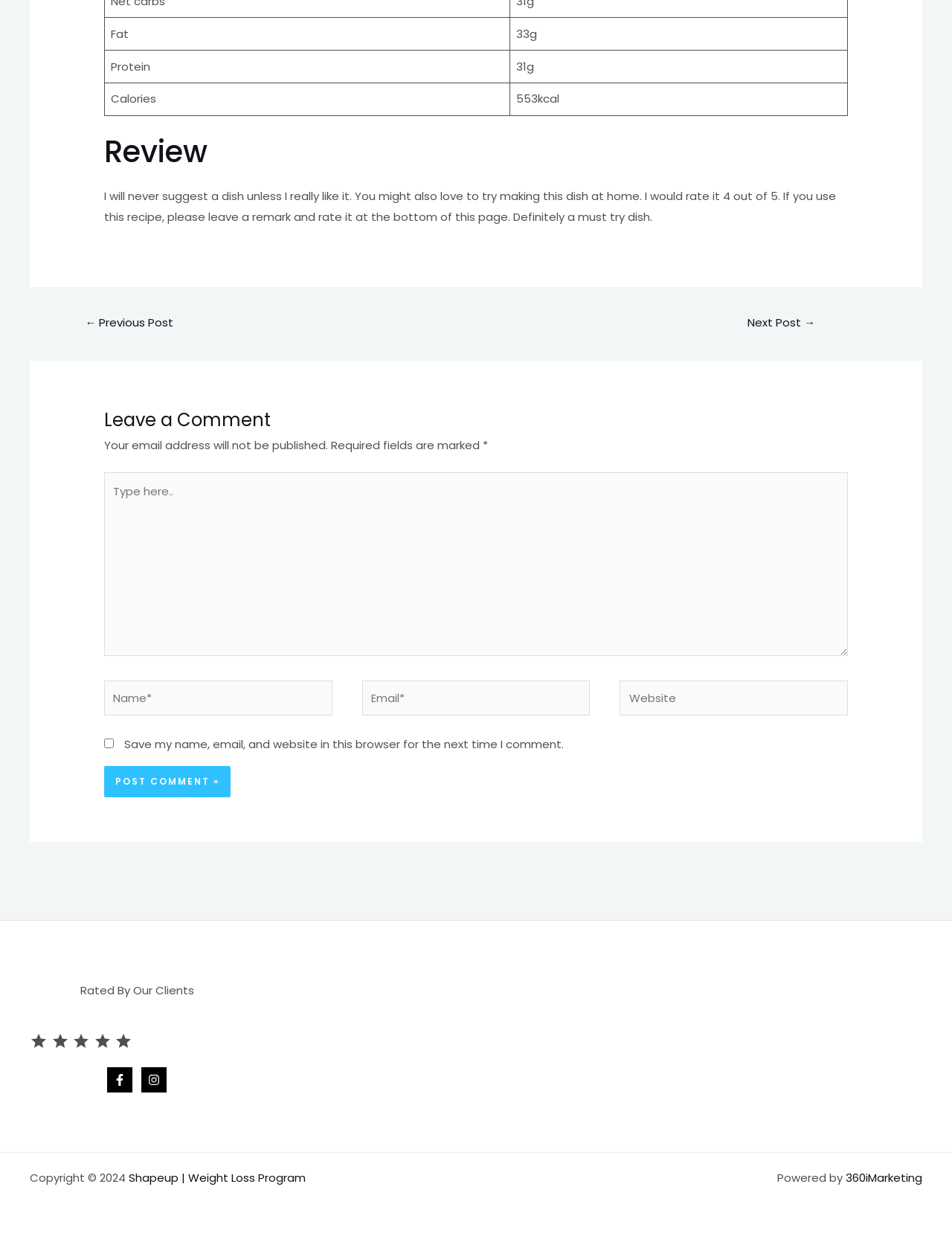Identify the bounding box coordinates of the clickable region required to complete the instruction: "Post a comment". The coordinates should be given as four float numbers within the range of 0 and 1, i.e., [left, top, right, bottom].

[0.109, 0.617, 0.242, 0.642]